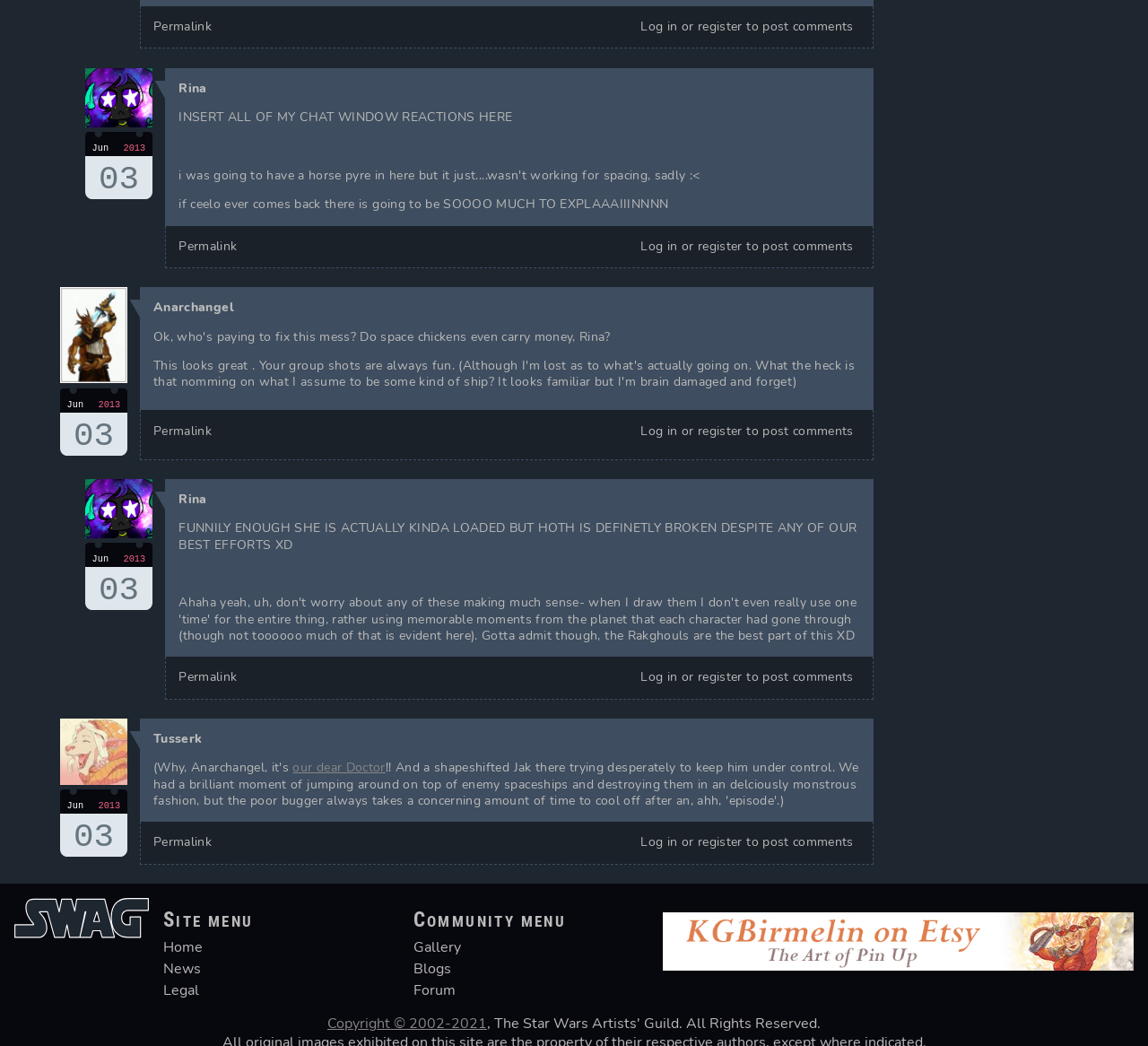Answer the following in one word or a short phrase: 
What is the date of the first article?

2013 Jun 03